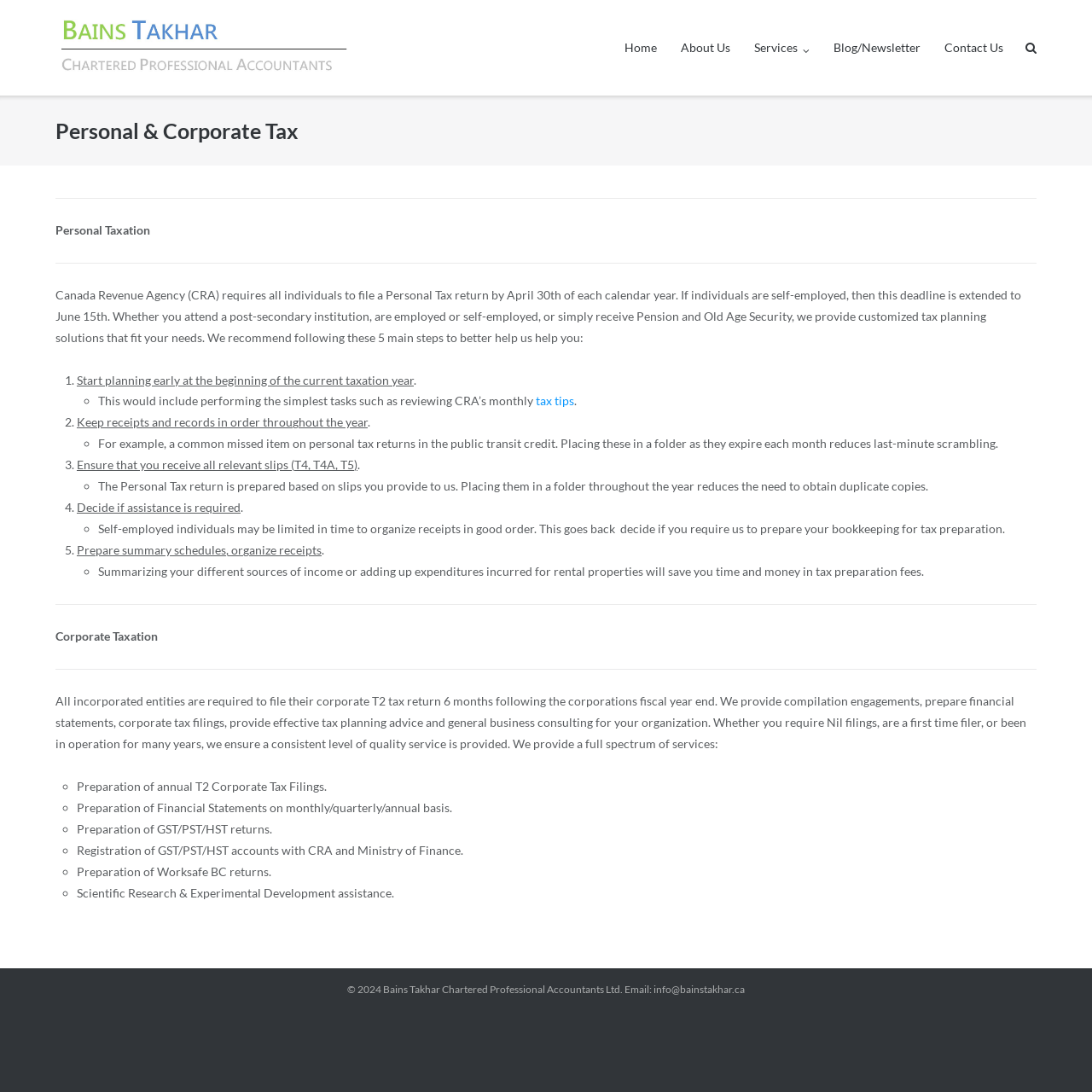Identify the bounding box of the HTML element described as: "Blog/Newsletter".

[0.763, 0.0, 0.843, 0.088]